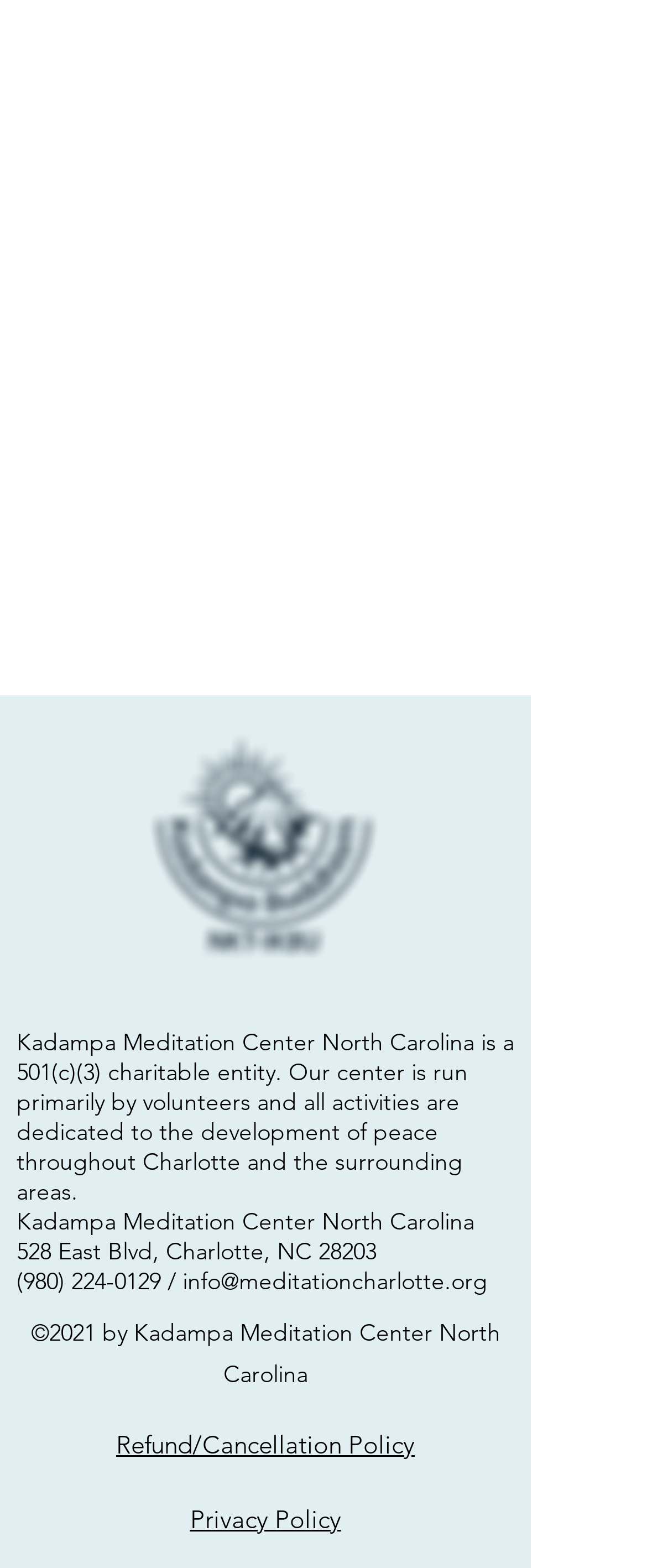What type of organization is the meditation center?
Please provide a full and detailed response to the question.

I found the type of organization by reading the StaticText element that describes the center as a '501(c)(3) charitable entity'.